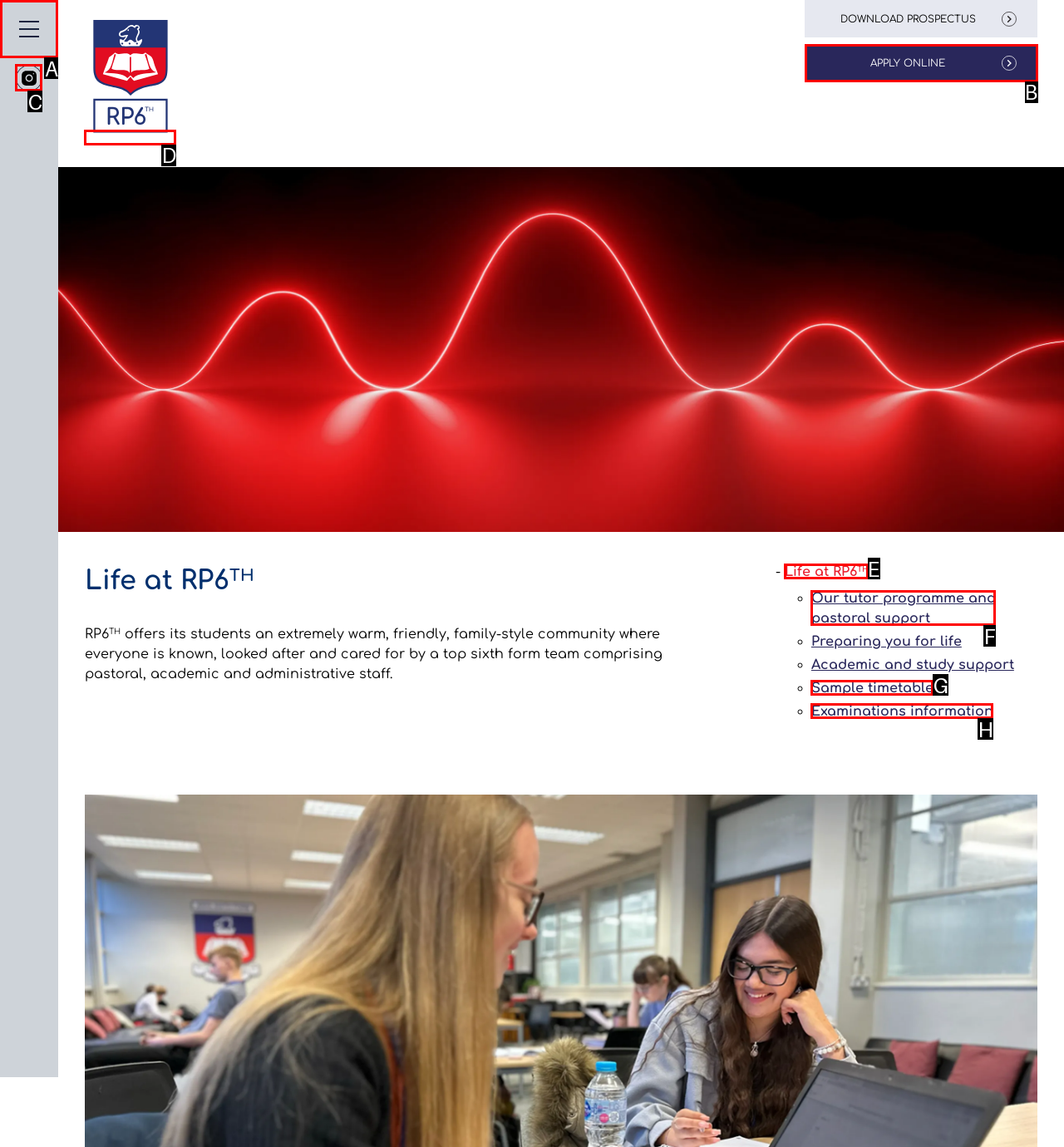Indicate the HTML element to be clicked to accomplish this task: Read more about 'Life at RP6TH' Respond using the letter of the correct option.

E